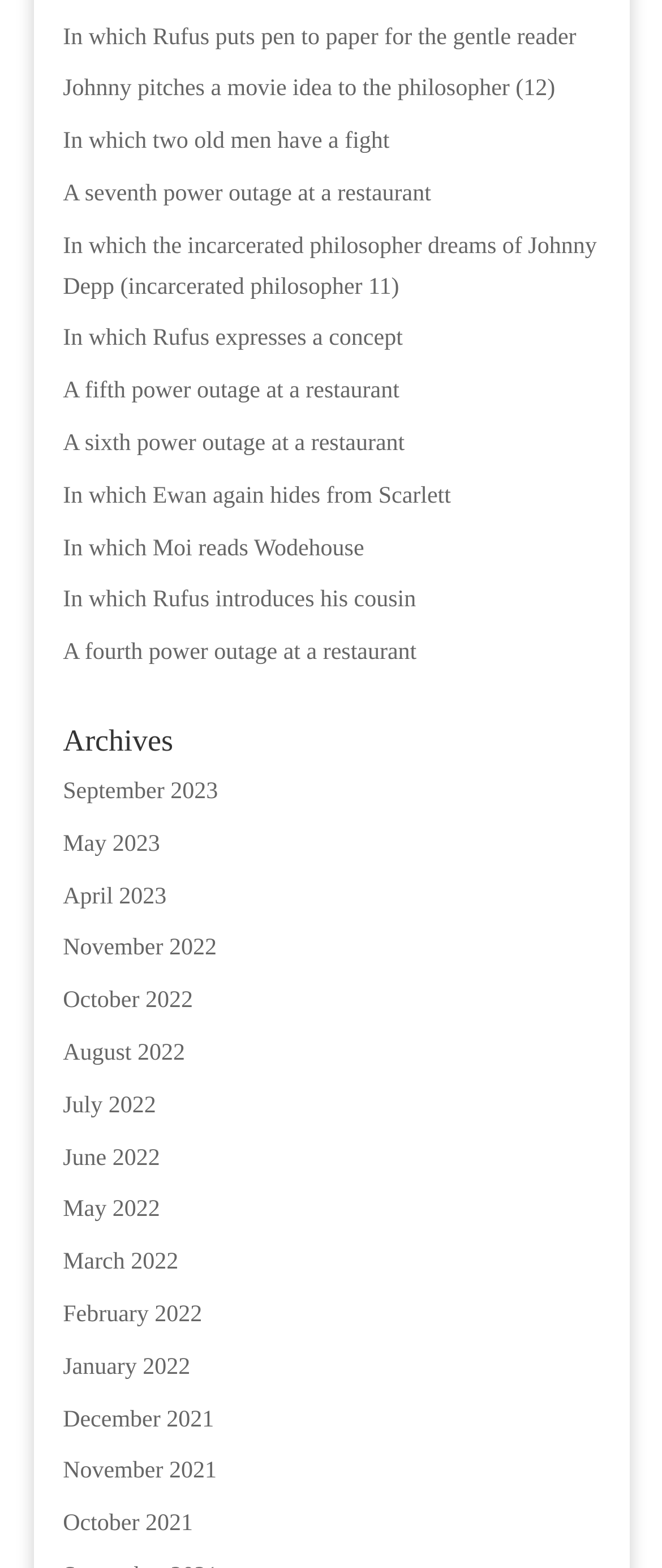Kindly provide the bounding box coordinates of the section you need to click on to fulfill the given instruction: "Read the article 'In which Rufus puts pen to paper for the gentle reader'".

[0.095, 0.016, 0.871, 0.032]